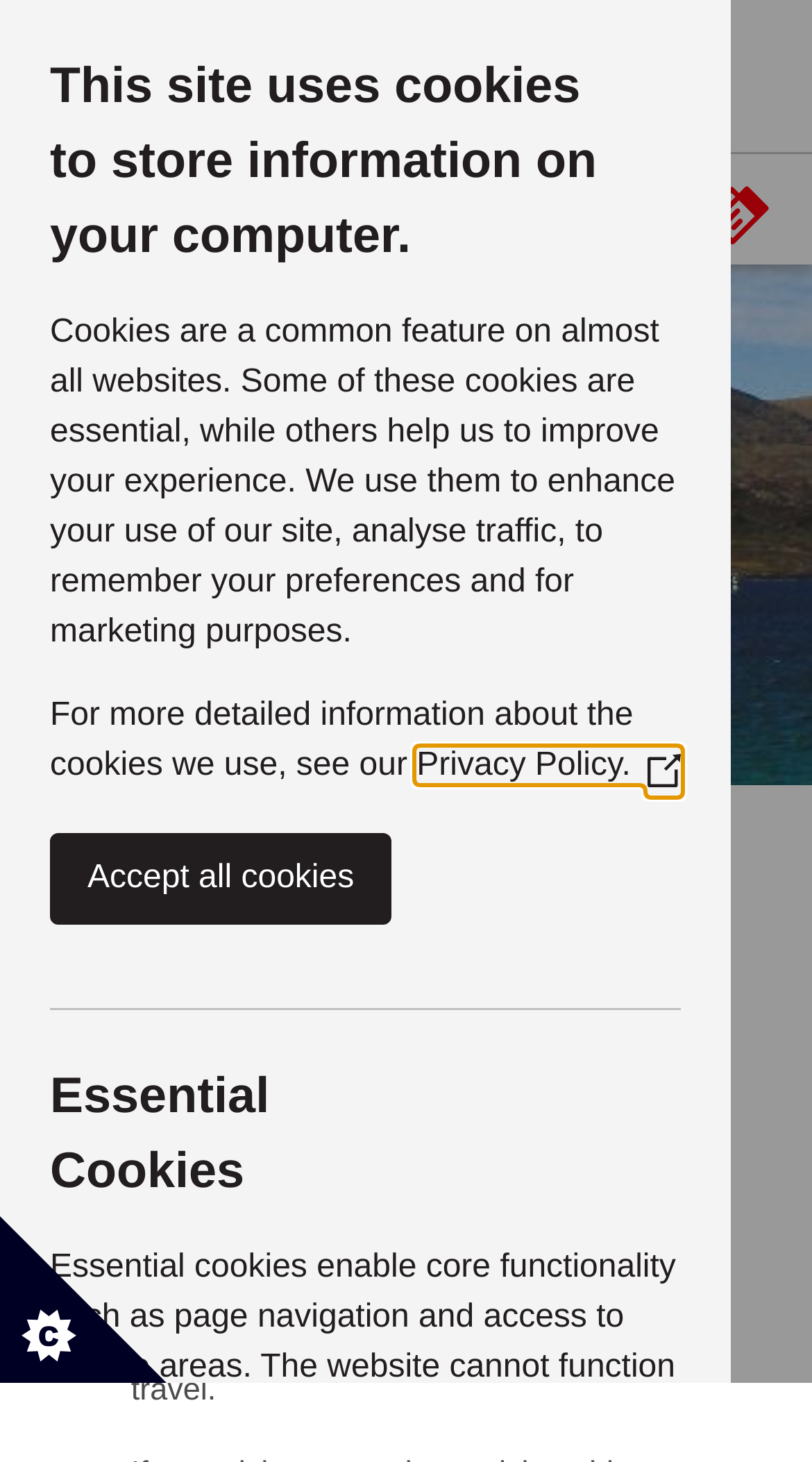What is the company name?
Give a detailed and exhaustive answer to the question.

I found the company name by looking at the top-left corner of the webpage, where the logo and company name 'Caledonian MacBrayne' are displayed.